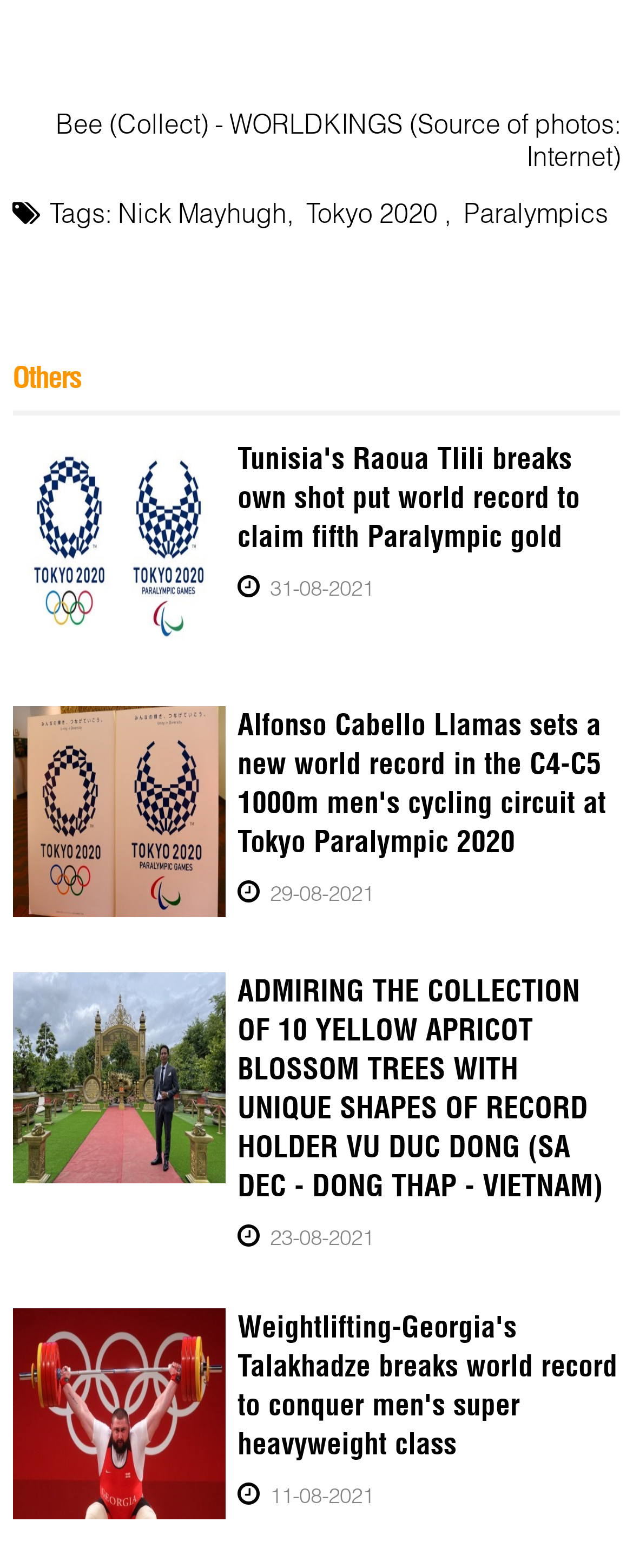What is the type of record broken by Alfonso Cabello Llamas?
From the details in the image, provide a complete and detailed answer to the question.

According to the link 'Alfonso Cabello Llamas sets a new world record in the C4-C5 1000m men's cycling circuit at Tokyo Paralympic 2020', Alfonso Cabello Llamas broke a world record in the C4-C5 1000m men's cycling circuit at Tokyo Paralympic 2020.